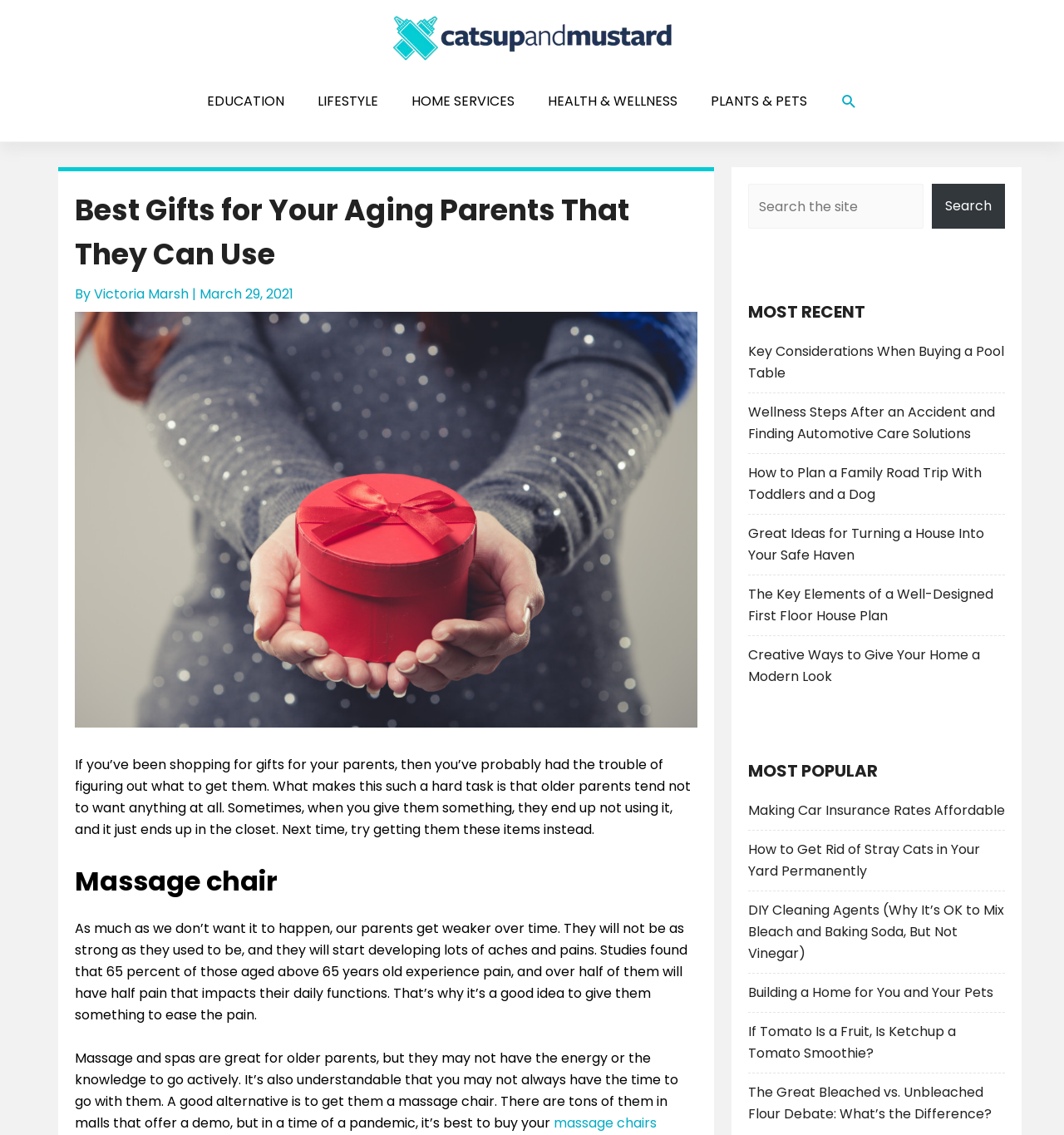Locate the bounding box coordinates of the area that needs to be clicked to fulfill the following instruction: "Click on the 'Key Considerations When Buying a Pool Table' link". The coordinates should be in the format of four float numbers between 0 and 1, namely [left, top, right, bottom].

[0.703, 0.301, 0.944, 0.337]